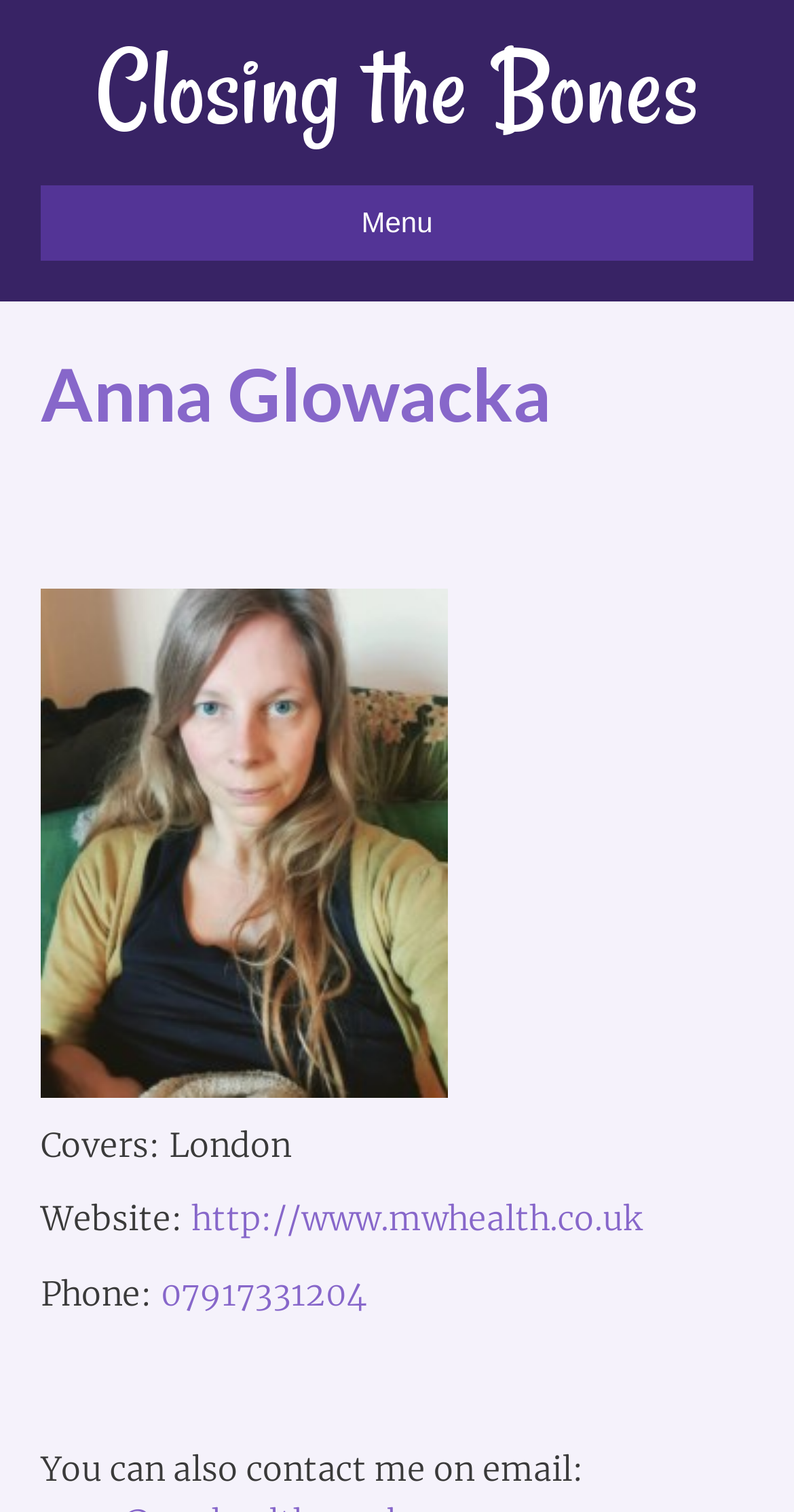Calculate the bounding box coordinates of the UI element given the description: "Closing the Bones".

[0.051, 0.0, 0.949, 0.122]